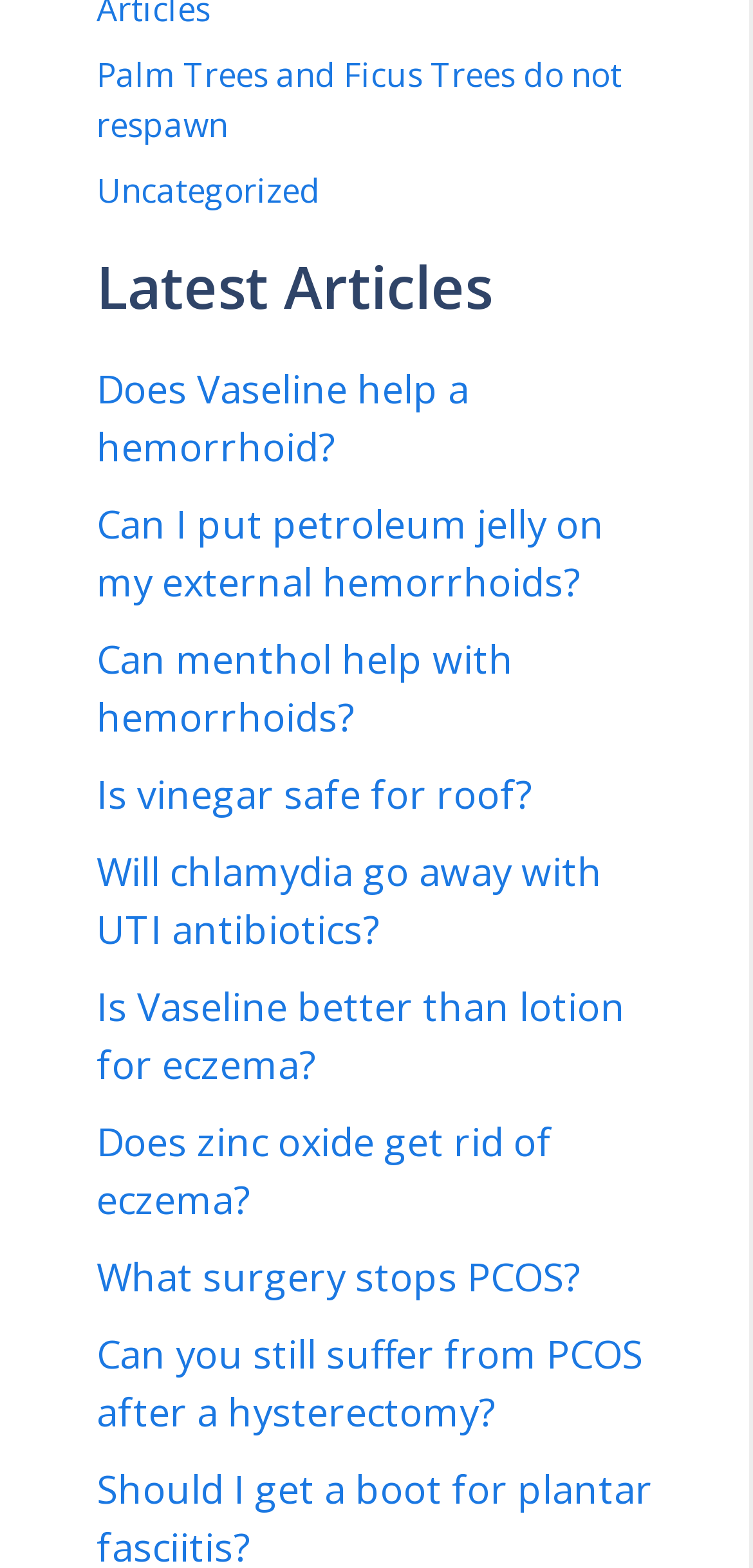Is there an article about hemorrhoids?
Look at the image and respond with a single word or a short phrase.

Yes